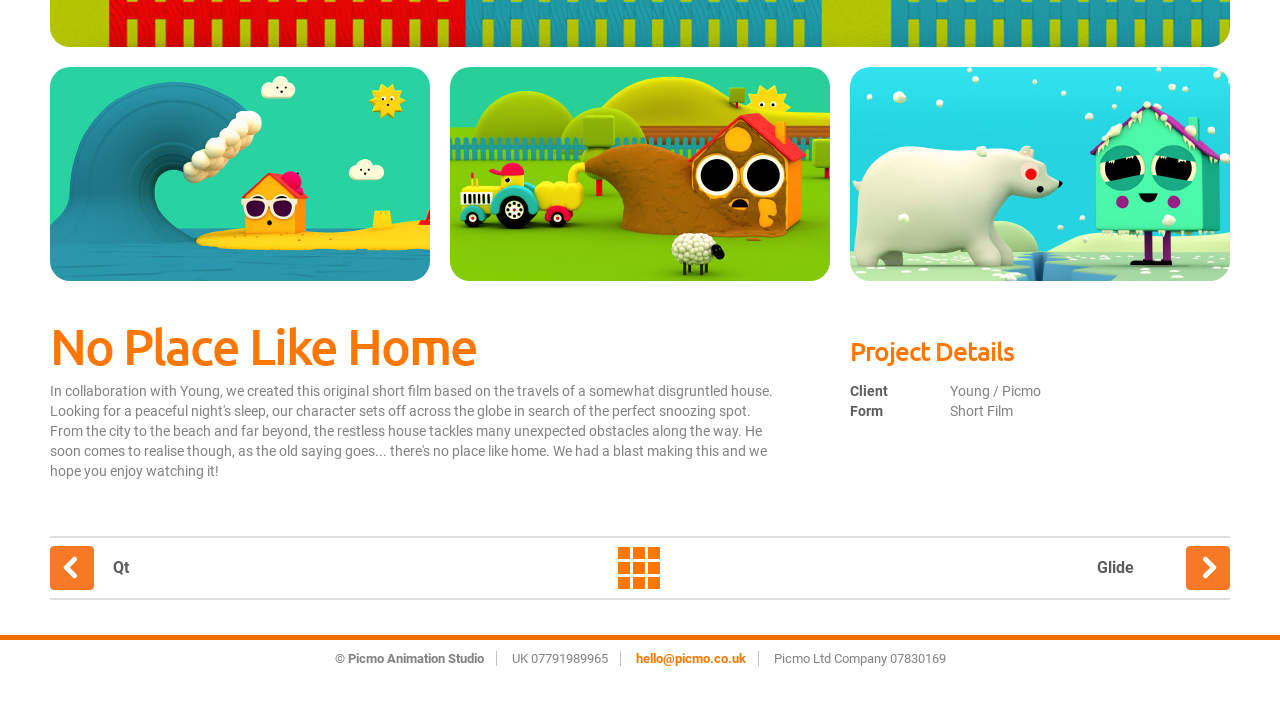Determine the bounding box coordinates of the UI element described below. Use the format (top-left x, top-left y, bottom-right x, bottom-right y) with floating point numbers between 0 and 1: View image

[0.664, 0.227, 0.961, 0.249]